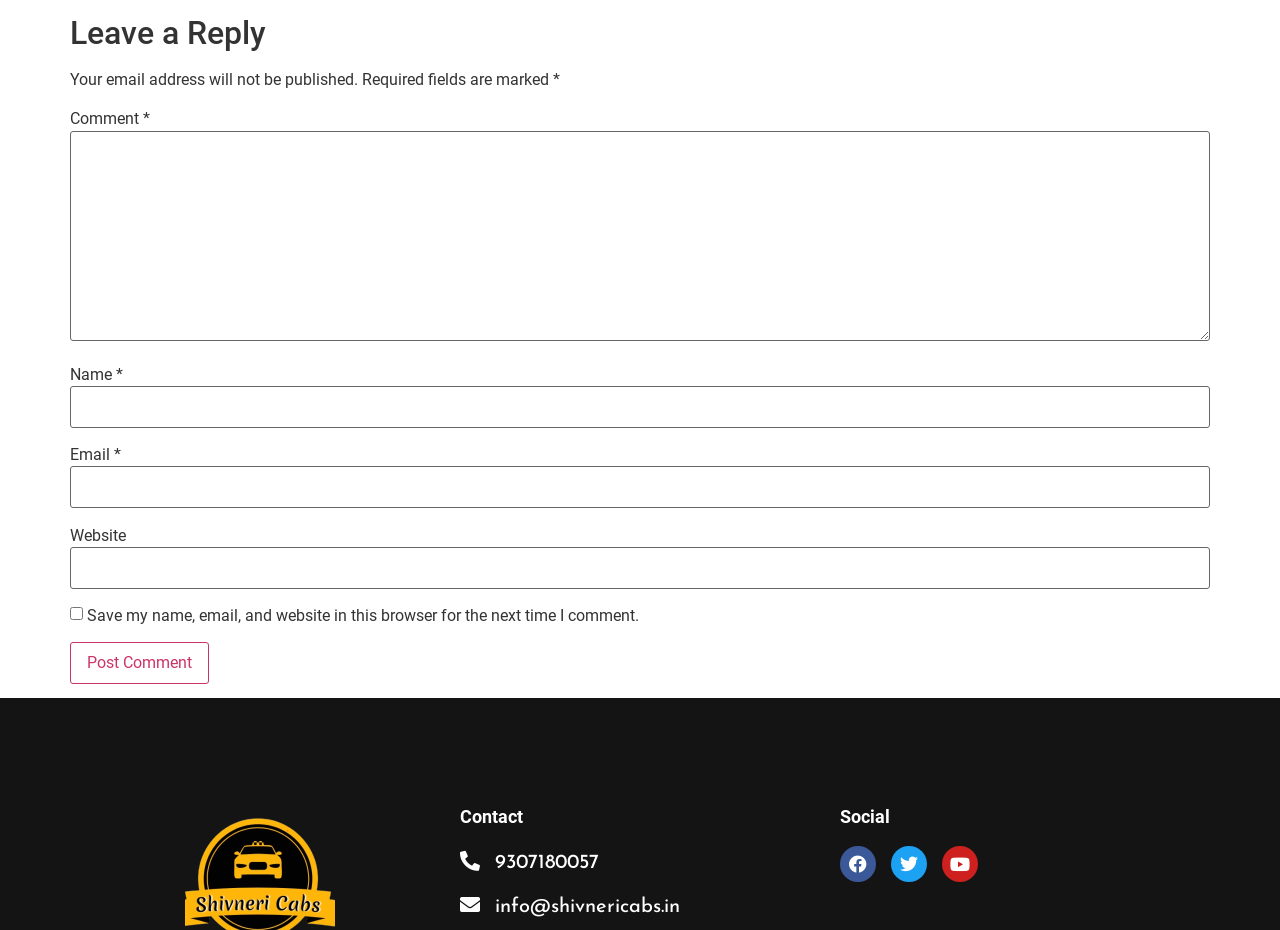Pinpoint the bounding box coordinates of the element that must be clicked to accomplish the following instruction: "Enter your name". The coordinates should be in the format of four float numbers between 0 and 1, i.e., [left, top, right, bottom].

[0.055, 0.415, 0.945, 0.46]